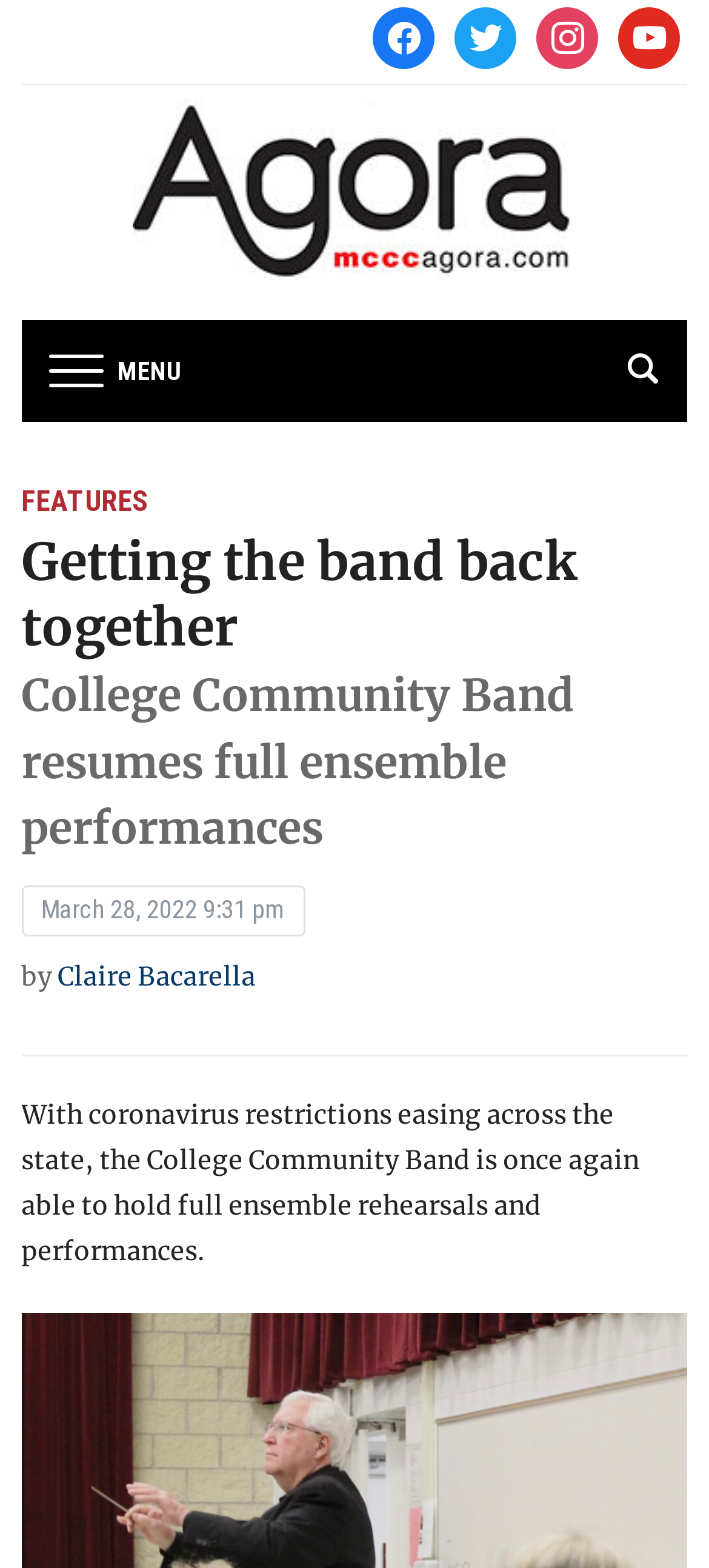Select the bounding box coordinates of the element I need to click to carry out the following instruction: "Open MENU".

[0.068, 0.221, 0.258, 0.251]